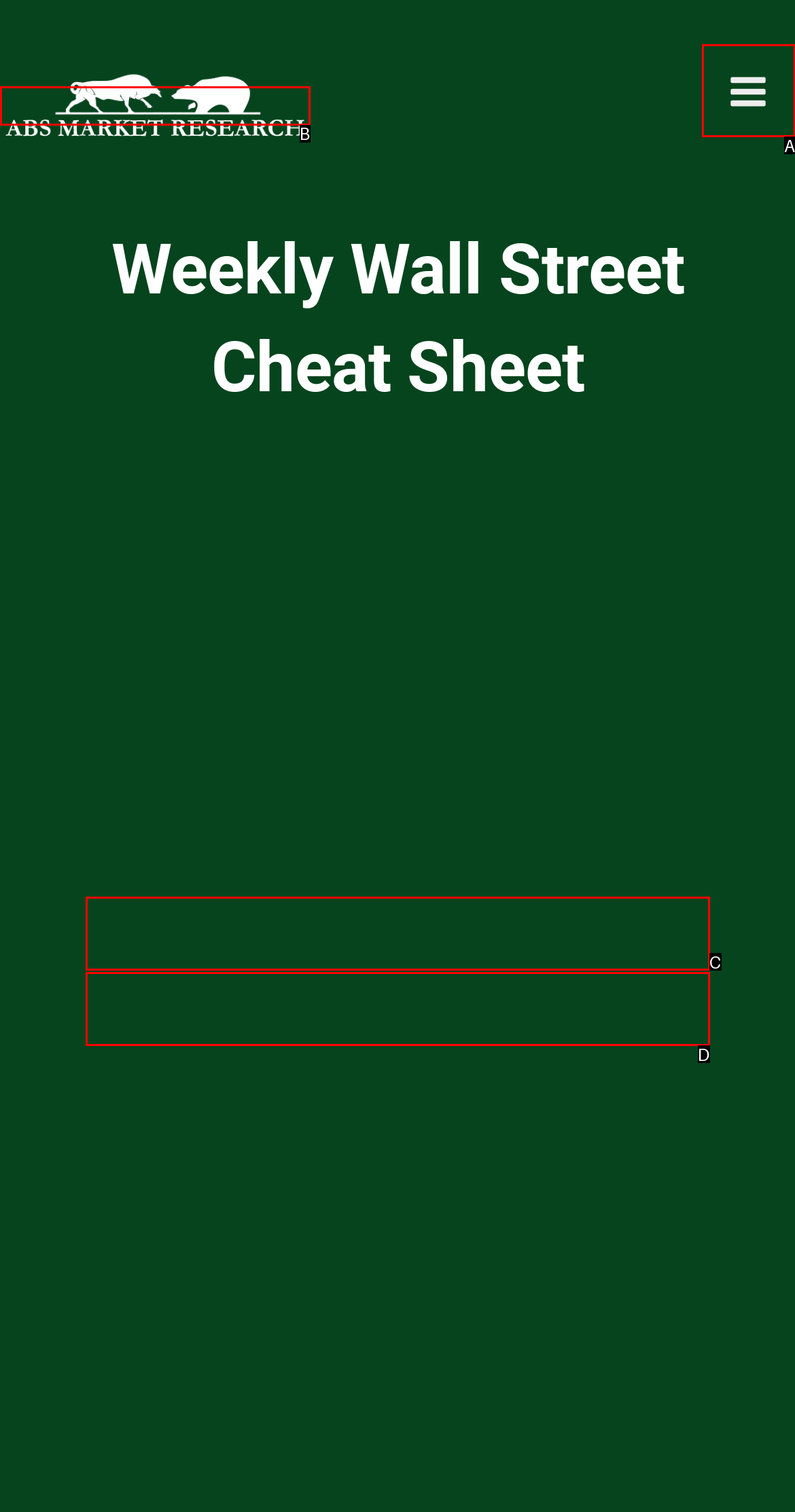Given the description: Main Menu, identify the HTML element that corresponds to it. Respond with the letter of the correct option.

A